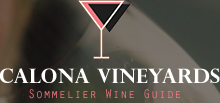Please reply to the following question with a single word or a short phrase:
What is the theme of the resource?

Wine